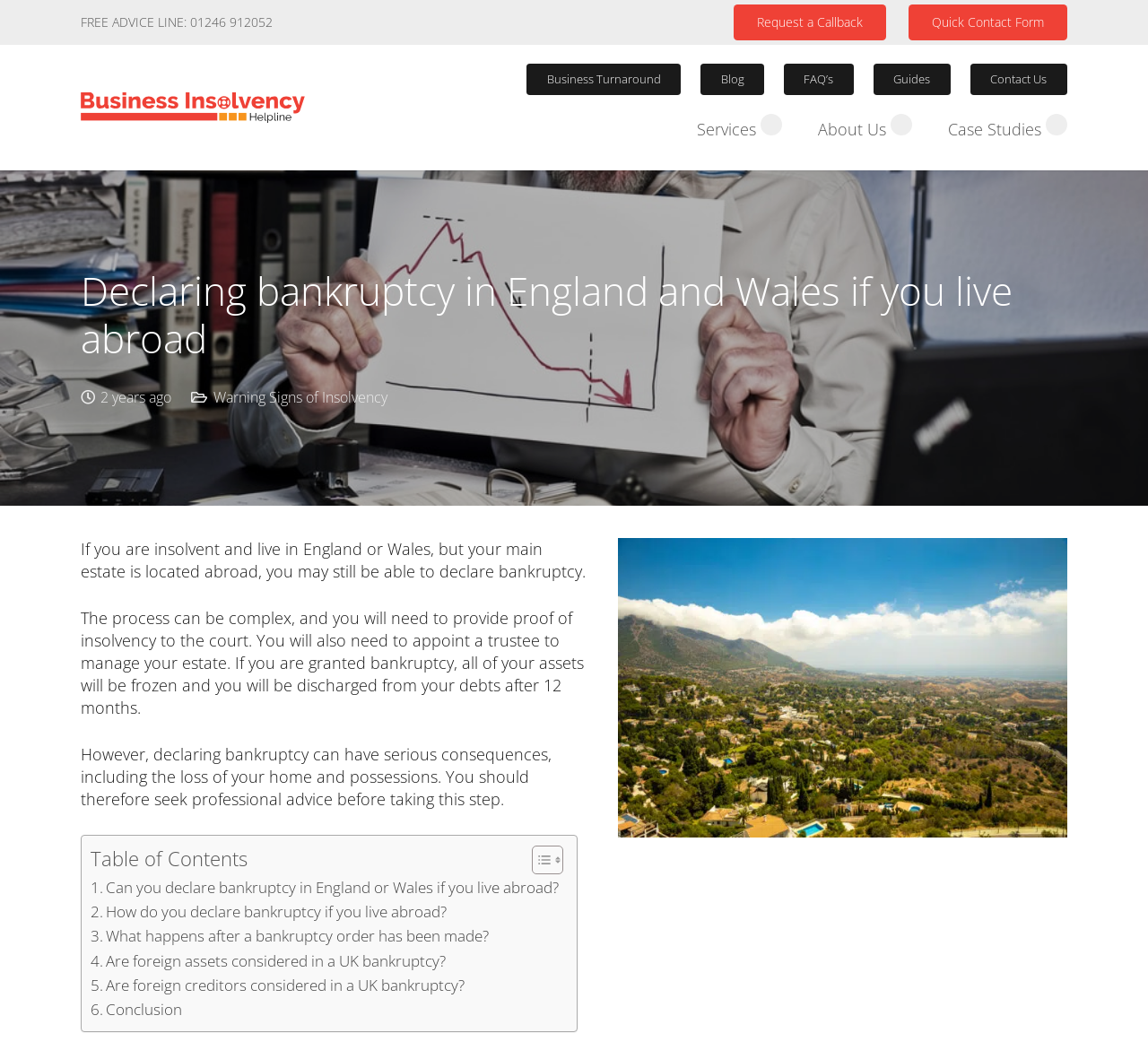What is the phone number for the free advice line?
Using the image, respond with a single word or phrase.

01246 912052